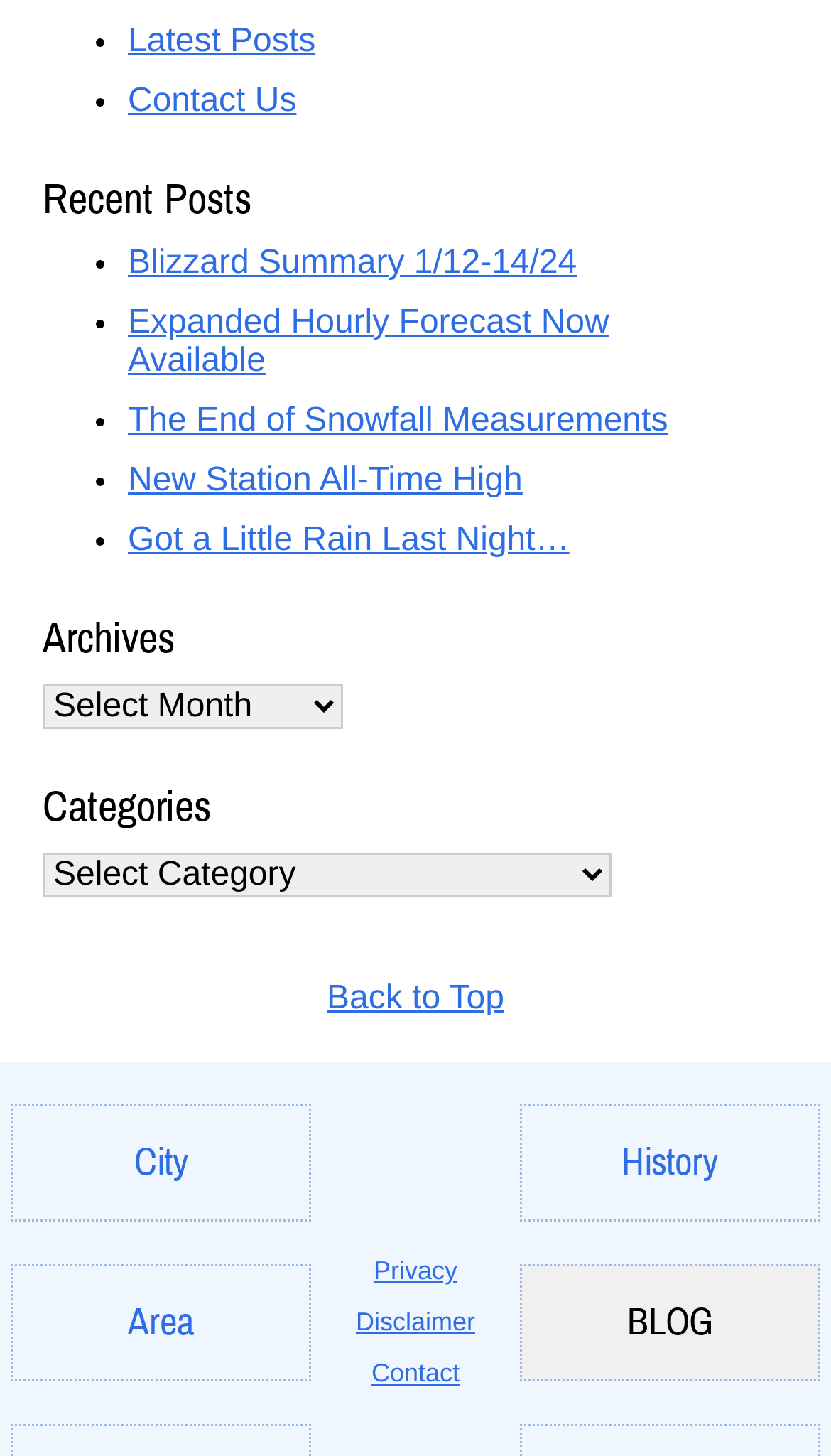Using the details from the image, please elaborate on the following question: How many categories are available?

I found a combobox with the label 'Categories' and assumed it has a dropdown menu, but since it's not expanded, I can only see one category option.